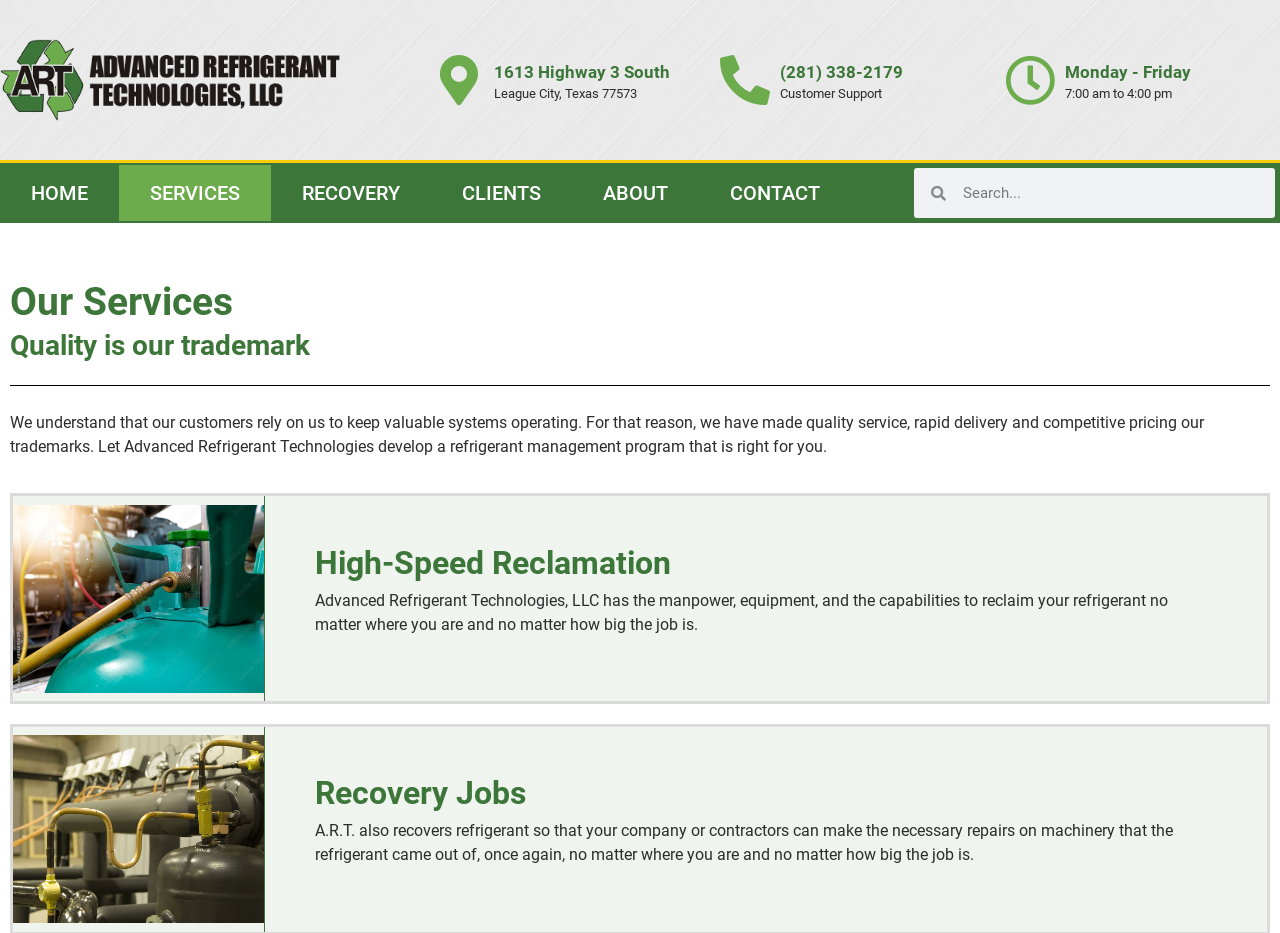Determine the bounding box coordinates for the element that should be clicked to follow this instruction: "Click the Advanced Refrigerant Technologies logo". The coordinates should be given as four float numbers between 0 and 1, in the format [left, top, right, bottom].

[0.0, 0.042, 0.266, 0.13]